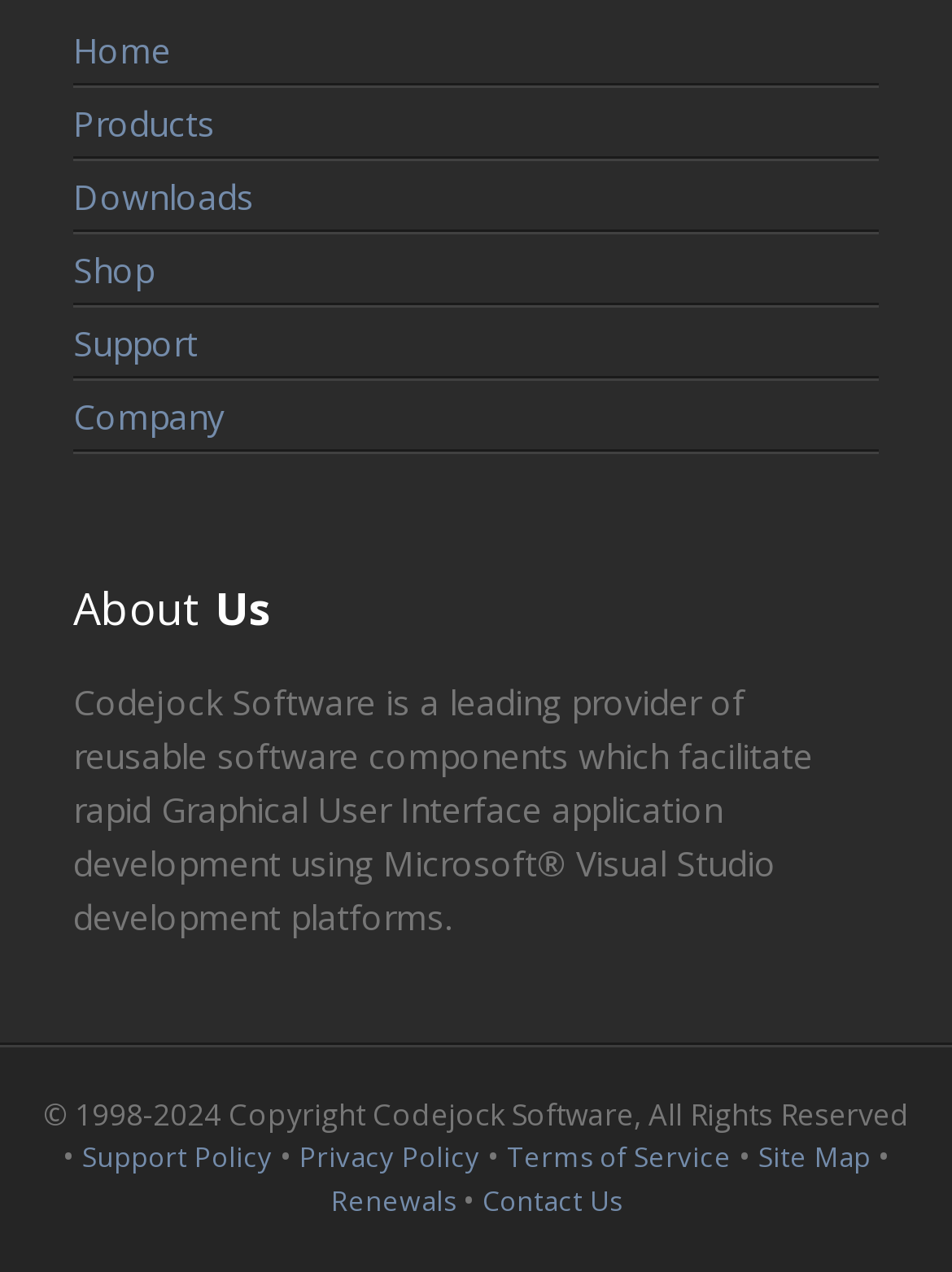Examine the image and give a thorough answer to the following question:
What year did the company start?

The copyright information at the bottom of the webpage states '© 1998-2024 Copyright Codejock Software, All Rights Reserved', which indicates that the company started in 1998.